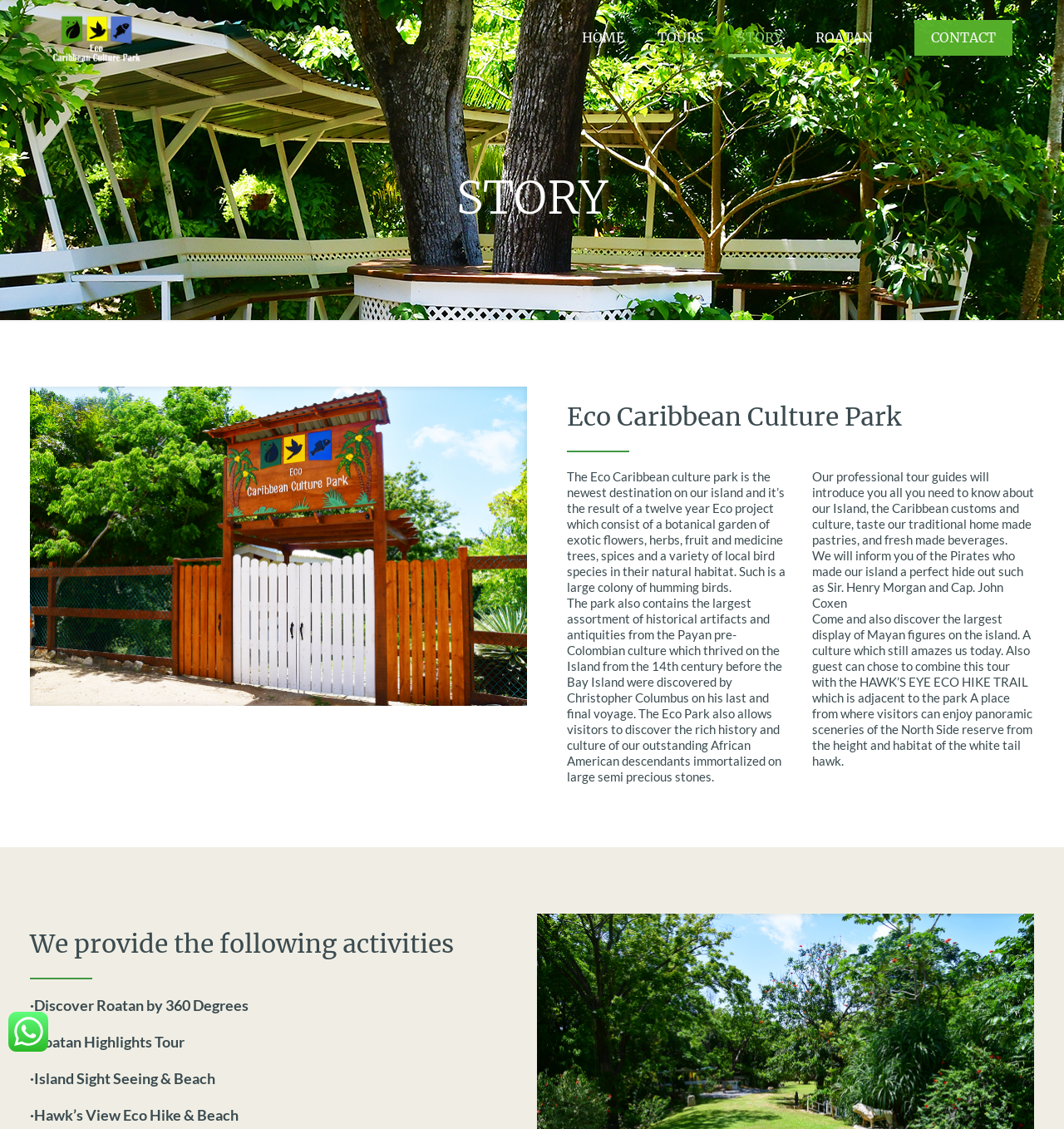Determine the bounding box for the HTML element described here: "·Roatan Highlights Tour". The coordinates should be given as [left, top, right, bottom] with each number being a float between 0 and 1.

[0.028, 0.915, 0.173, 0.931]